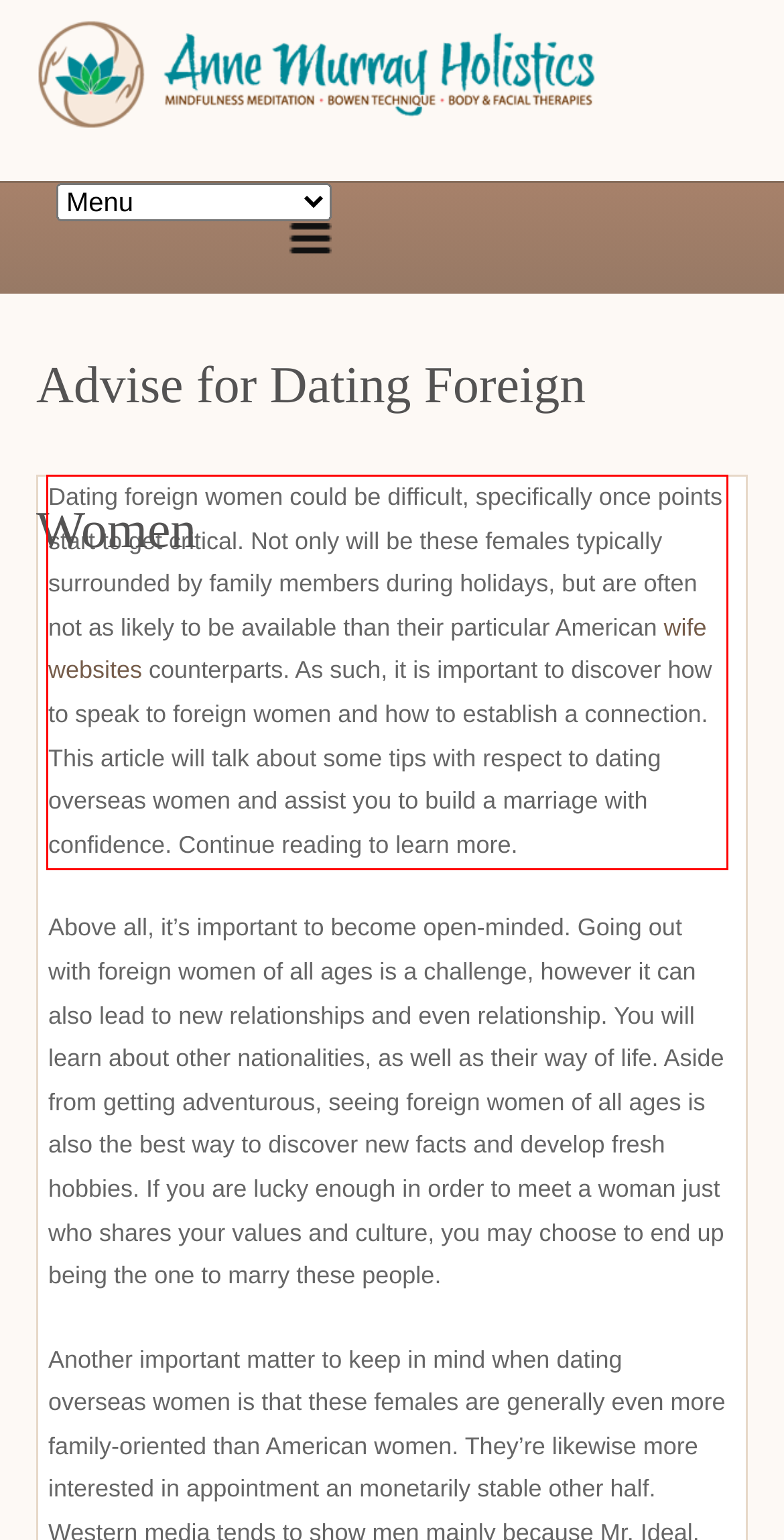From the screenshot of the webpage, locate the red bounding box and extract the text contained within that area.

Dating foreign women could be difficult, specifically once points start to get critical. Not only will be these females typically surrounded by family members during holidays, but are often not as likely to be available than their particular American wife websites counterparts. As such, it is important to discover how to speak to foreign women and how to establish a connection. This article will talk about some tips with respect to dating overseas women and assist you to build a marriage with confidence. Continue reading to learn more.